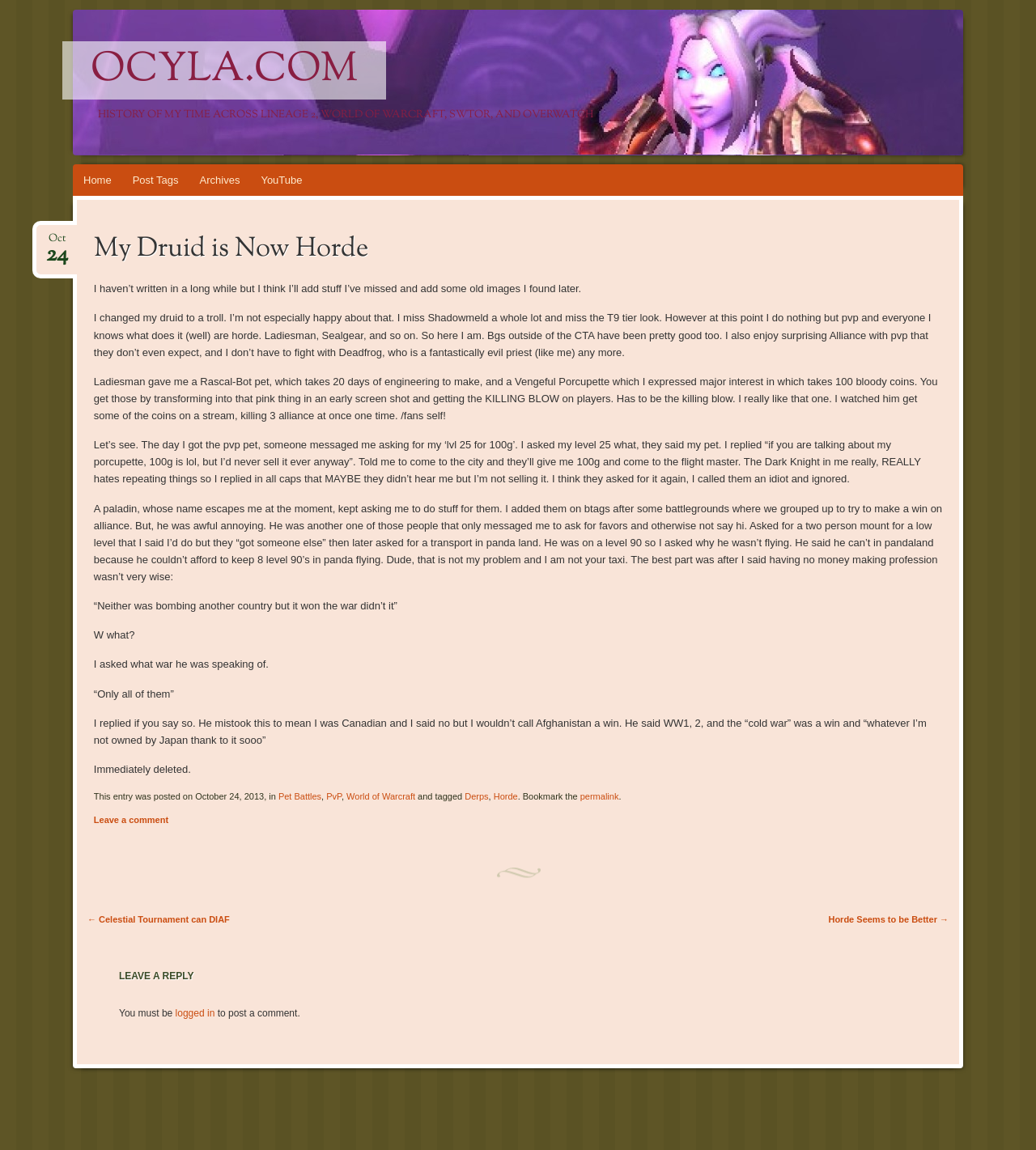Identify the bounding box coordinates of the area that should be clicked in order to complete the given instruction: "Enter your name in the 'Name*' field". The bounding box coordinates should be four float numbers between 0 and 1, i.e., [left, top, right, bottom].

None